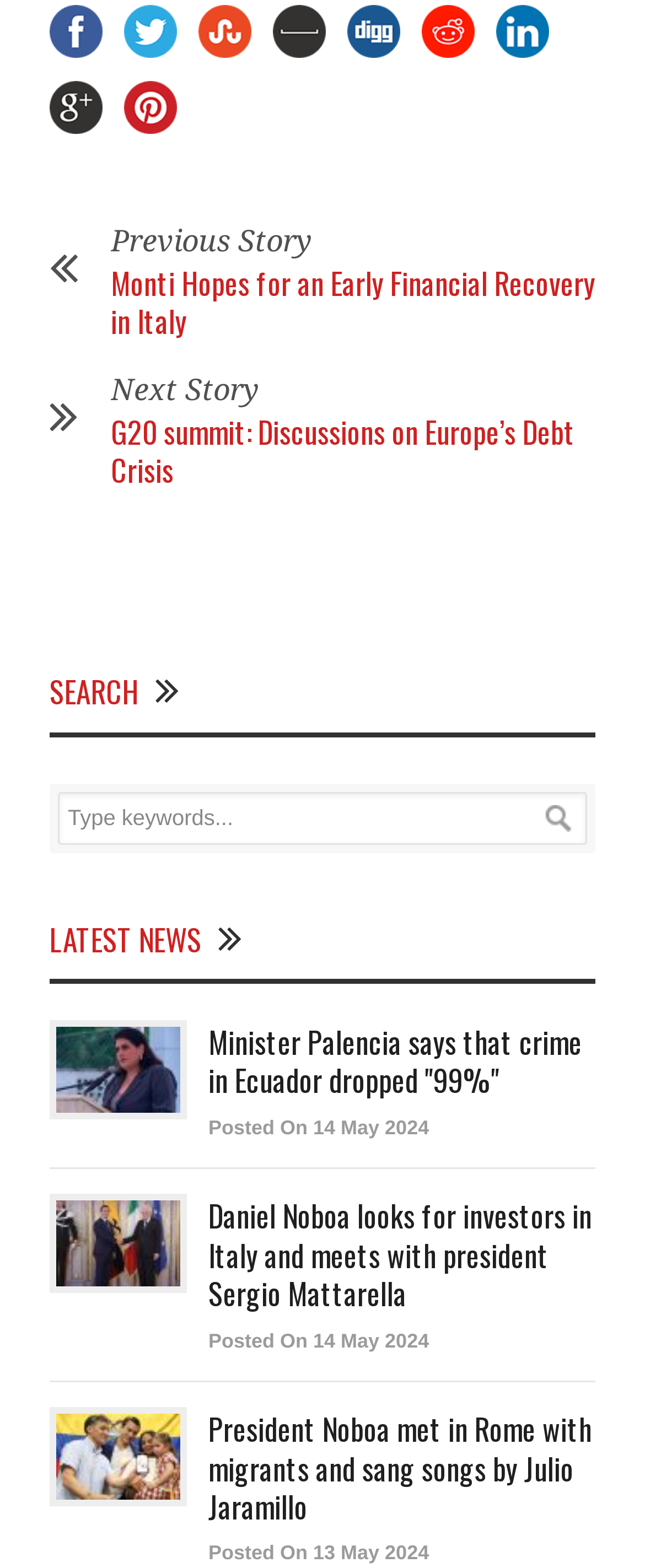How many news articles are displayed?
Look at the image and respond with a one-word or short-phrase answer.

6